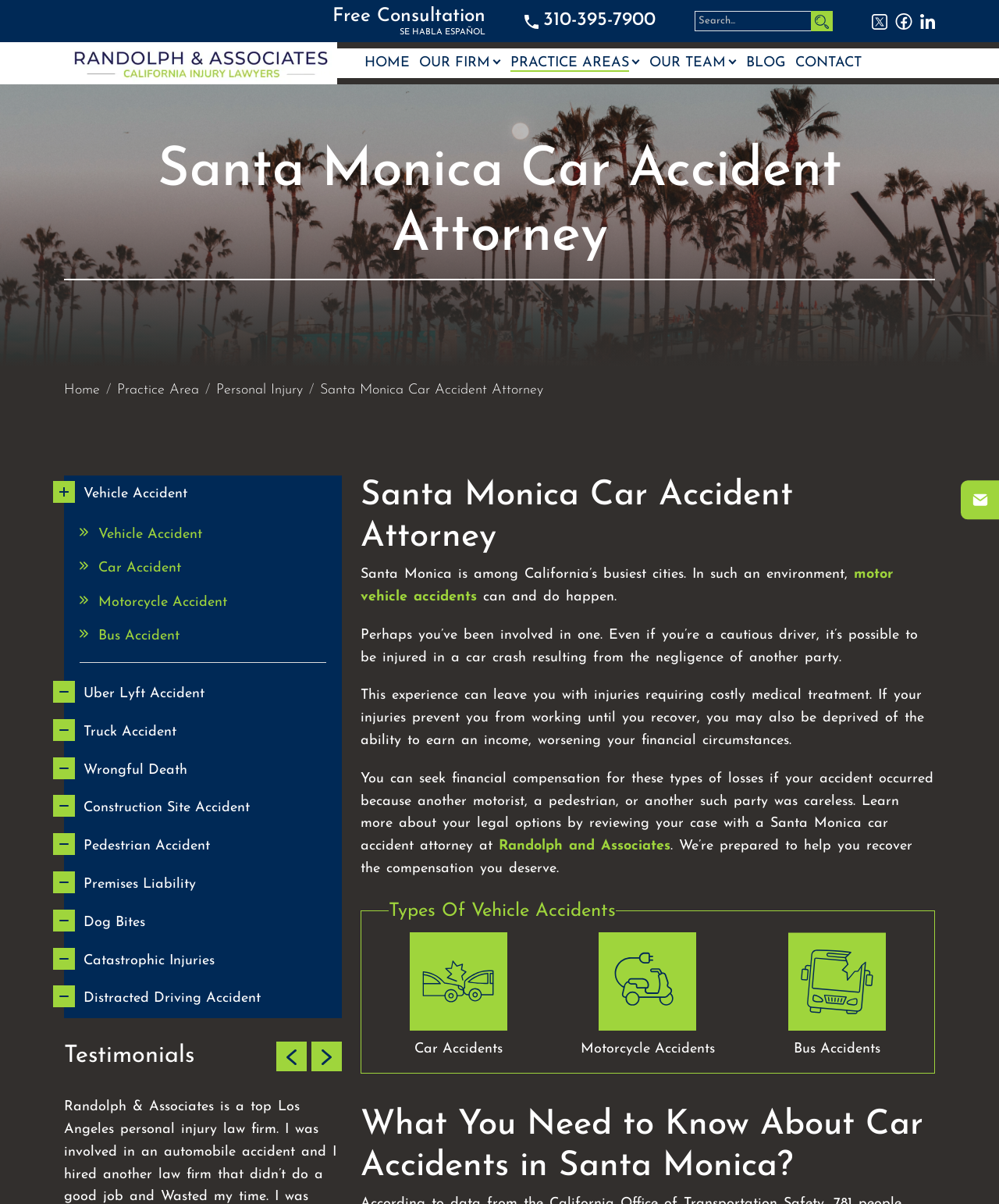Please locate the bounding box coordinates of the element that should be clicked to achieve the given instruction: "Search for something".

[0.695, 0.009, 0.834, 0.026]